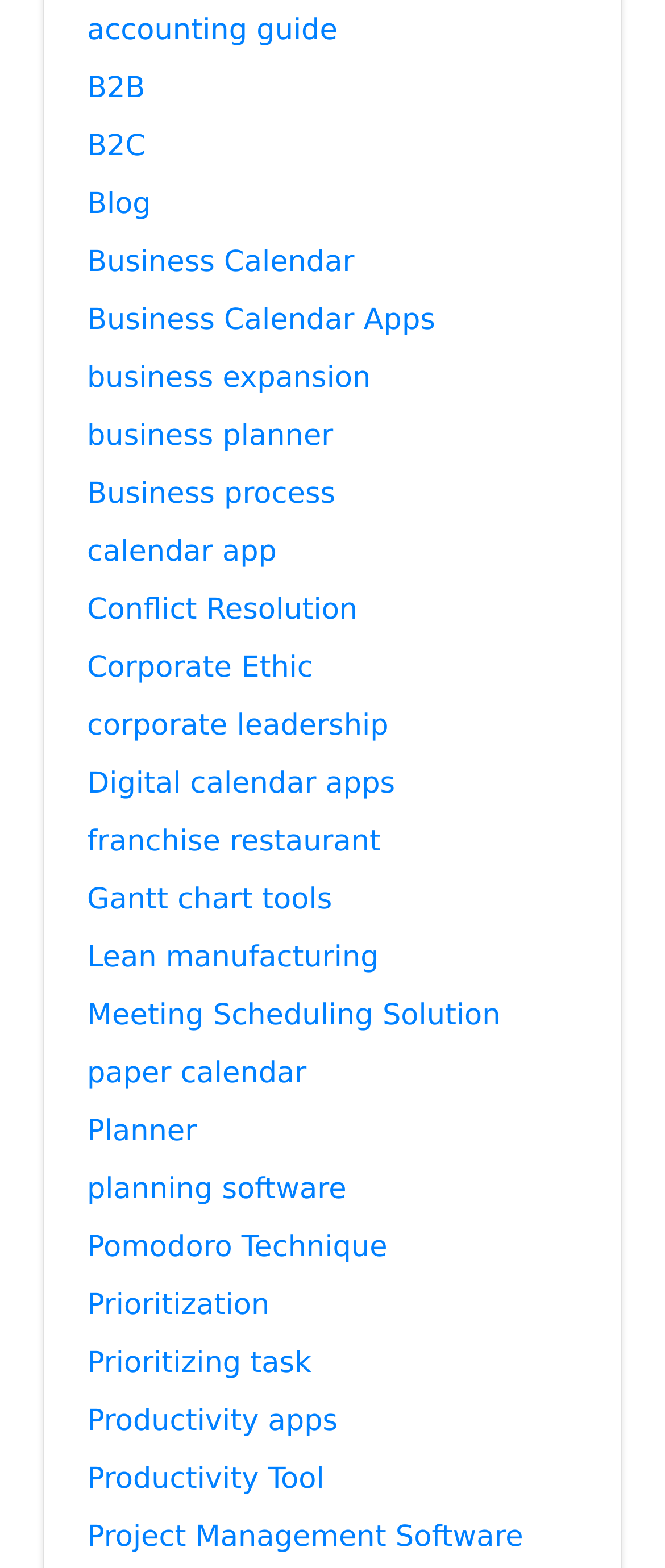What is the last link on the webpage?
Based on the screenshot, provide a one-word or short-phrase response.

Project Management Software